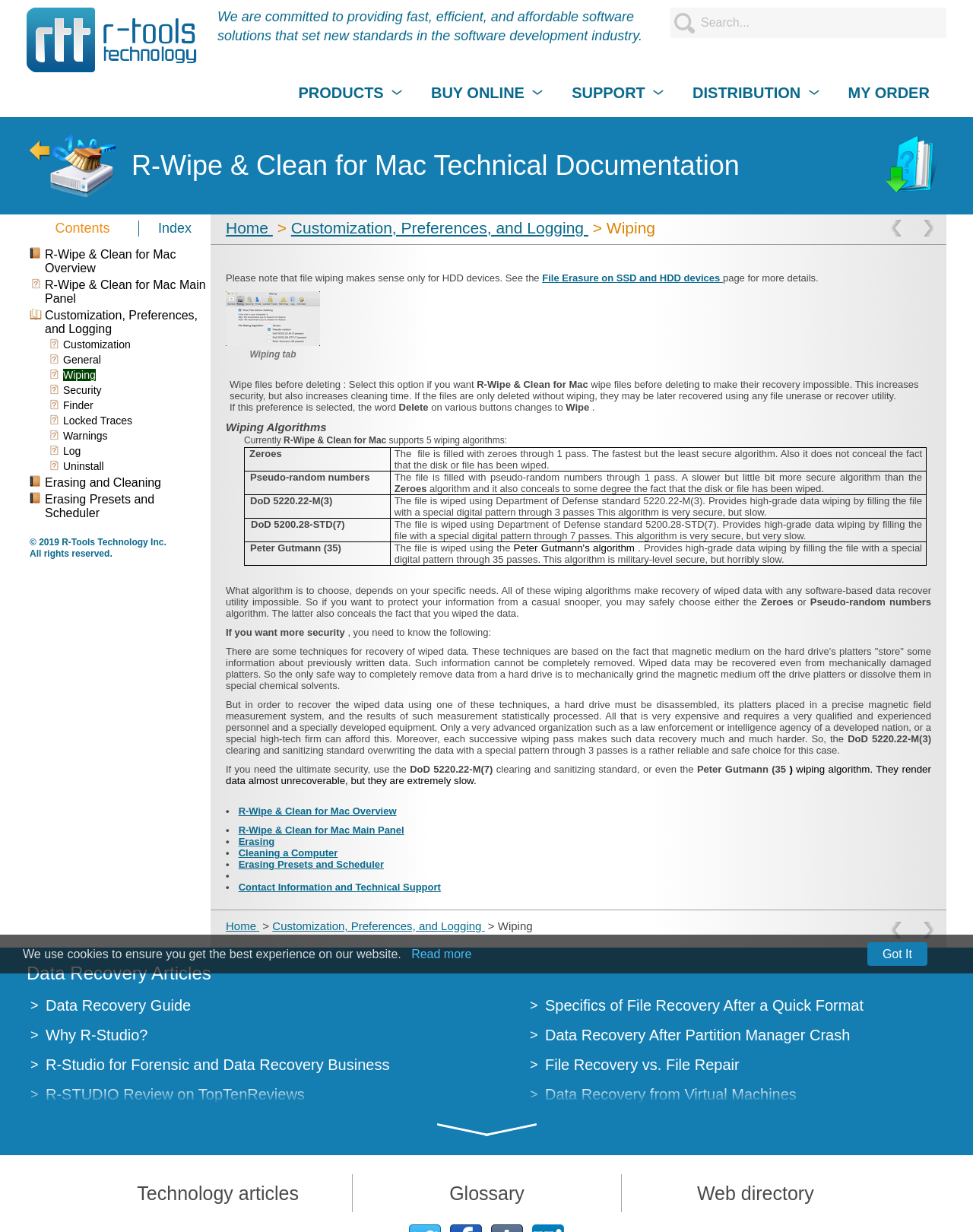What is the position of the 'MY ORDER' link?
Using the image as a reference, give an elaborate response to the question.

I found the position of the 'MY ORDER' link by looking at its bounding box coordinates, which indicate that it is located at the top right of the webpage.